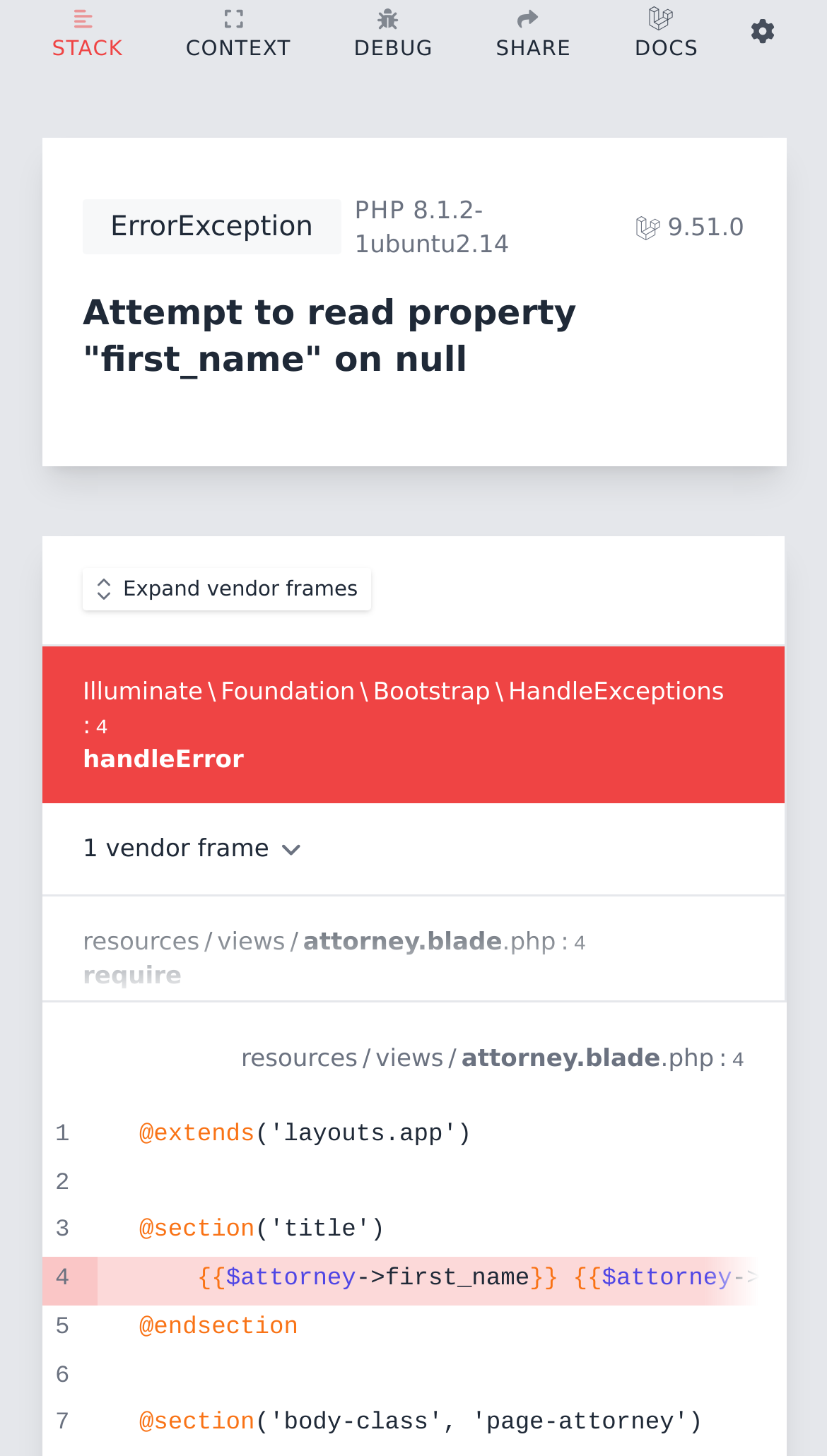Determine the bounding box for the UI element that matches this description: "Expand vendor frames".

[0.1, 0.391, 0.449, 0.419]